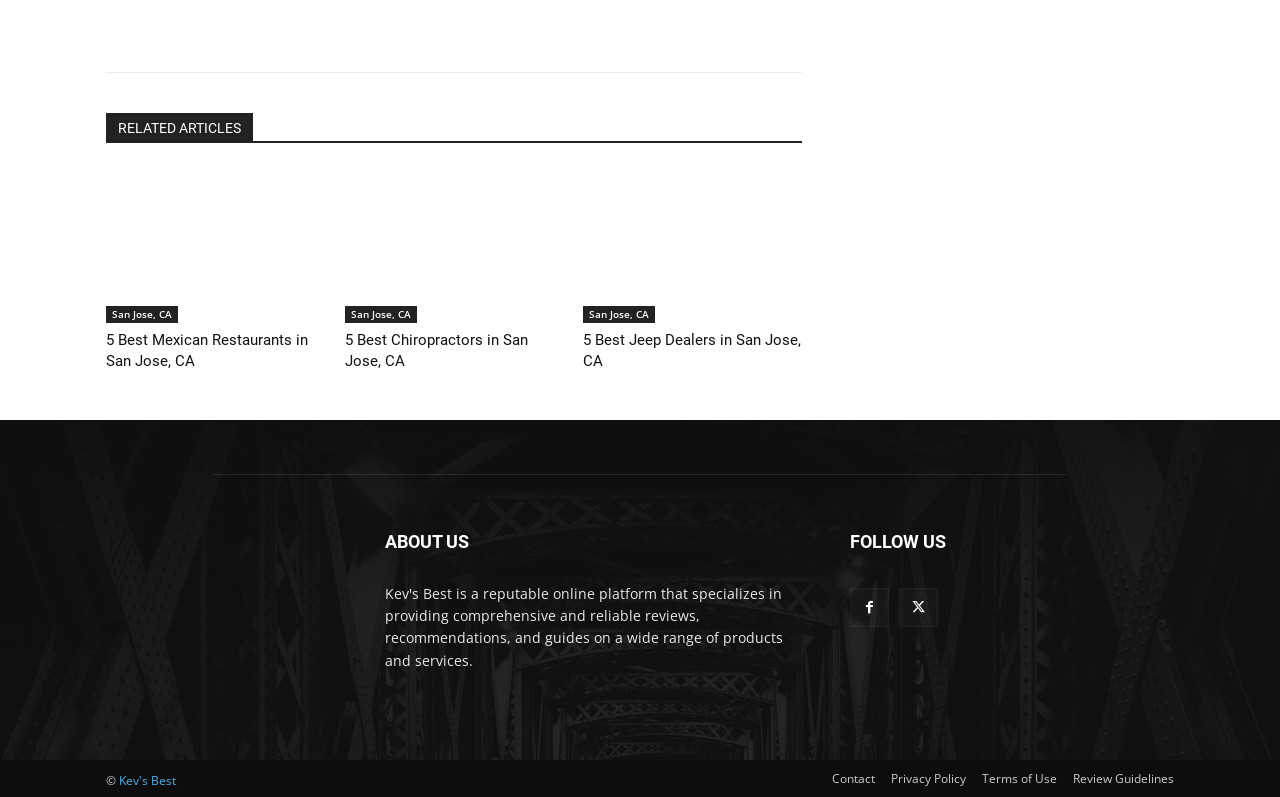Give a short answer using one word or phrase for the question:
What is the copyright symbol on the webpage?

©